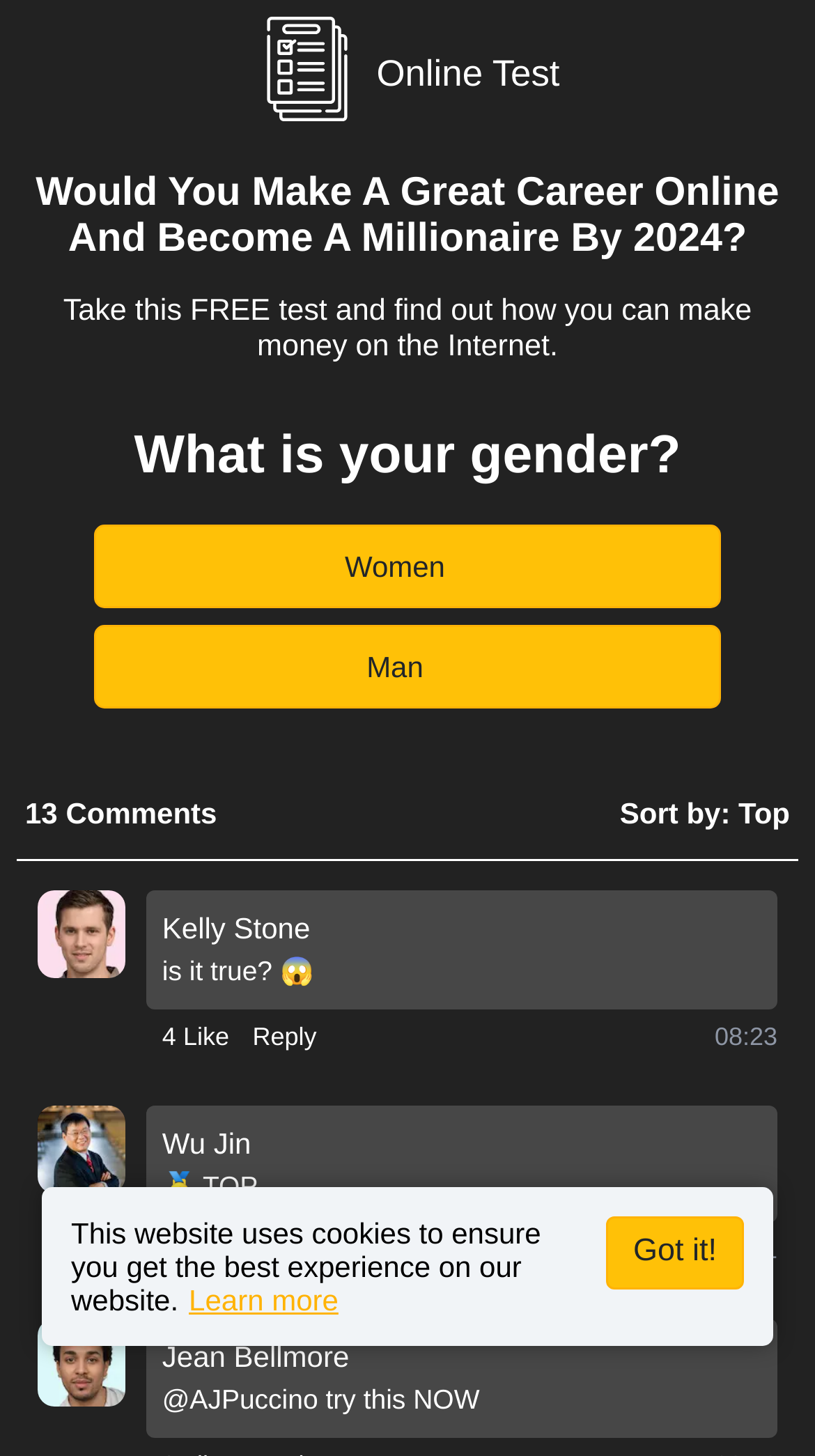Determine the bounding box for the described UI element: "Learn more".

[0.232, 0.881, 0.415, 0.904]